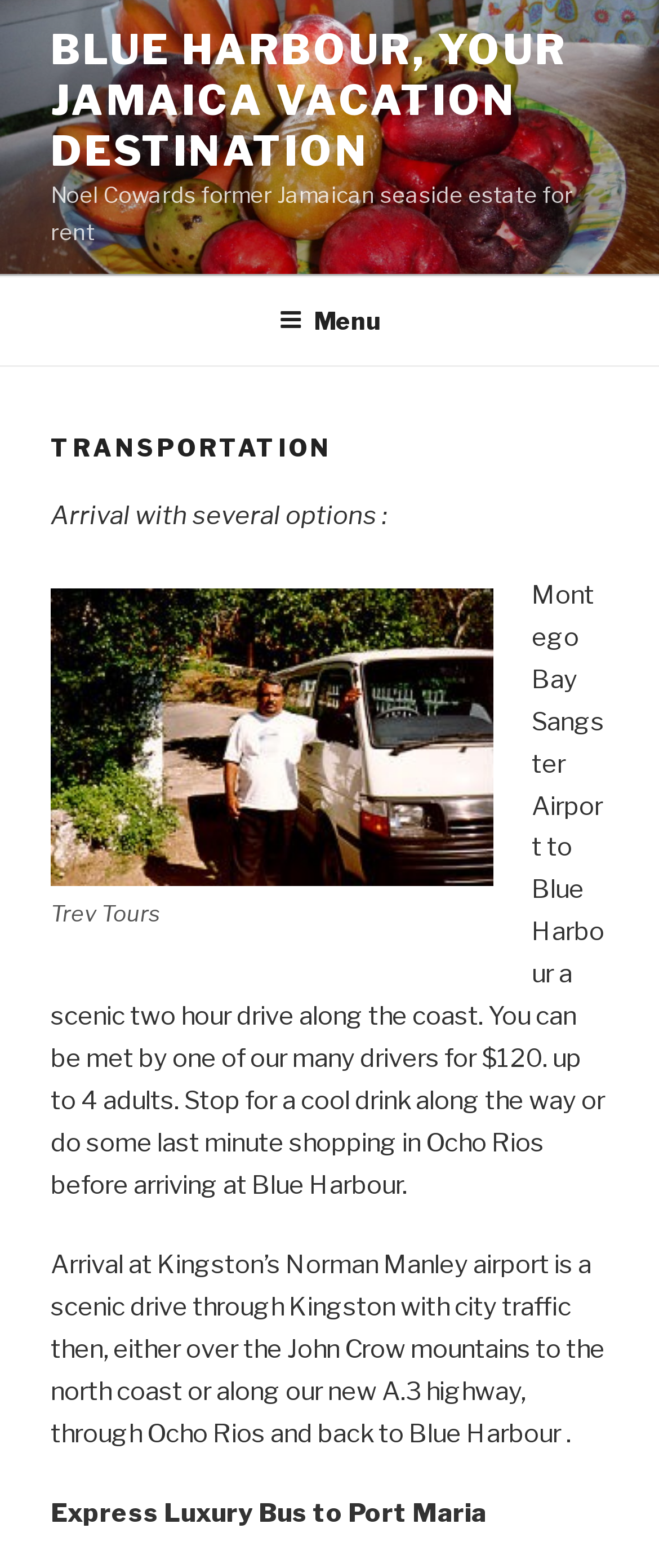What is the name of the former owner of the Jamaican seaside estate?
Please provide a single word or phrase as your answer based on the screenshot.

Noel Coward